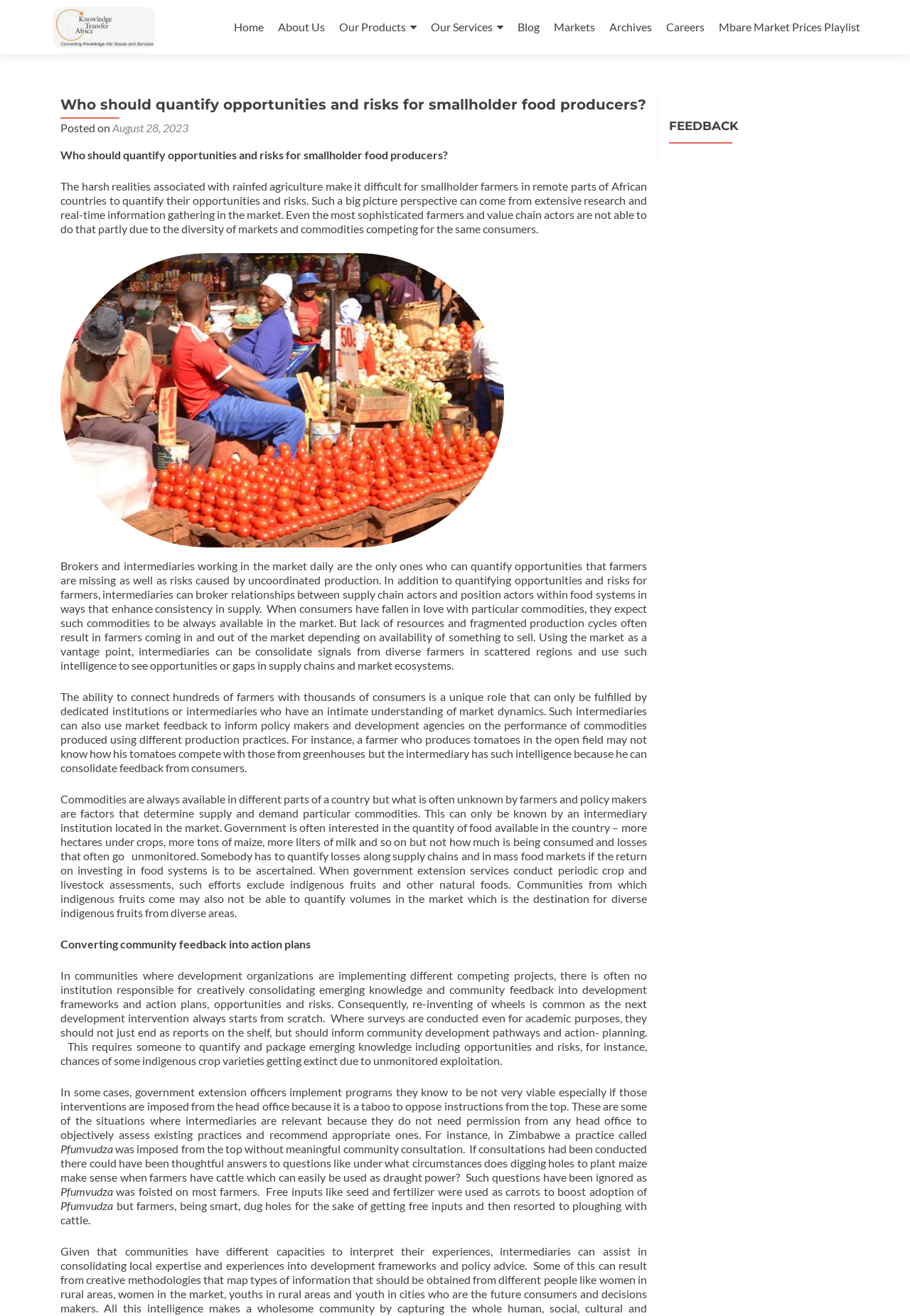Provide the bounding box coordinates of the area you need to click to execute the following instruction: "Click on the 'About Us' link".

[0.305, 0.011, 0.357, 0.03]